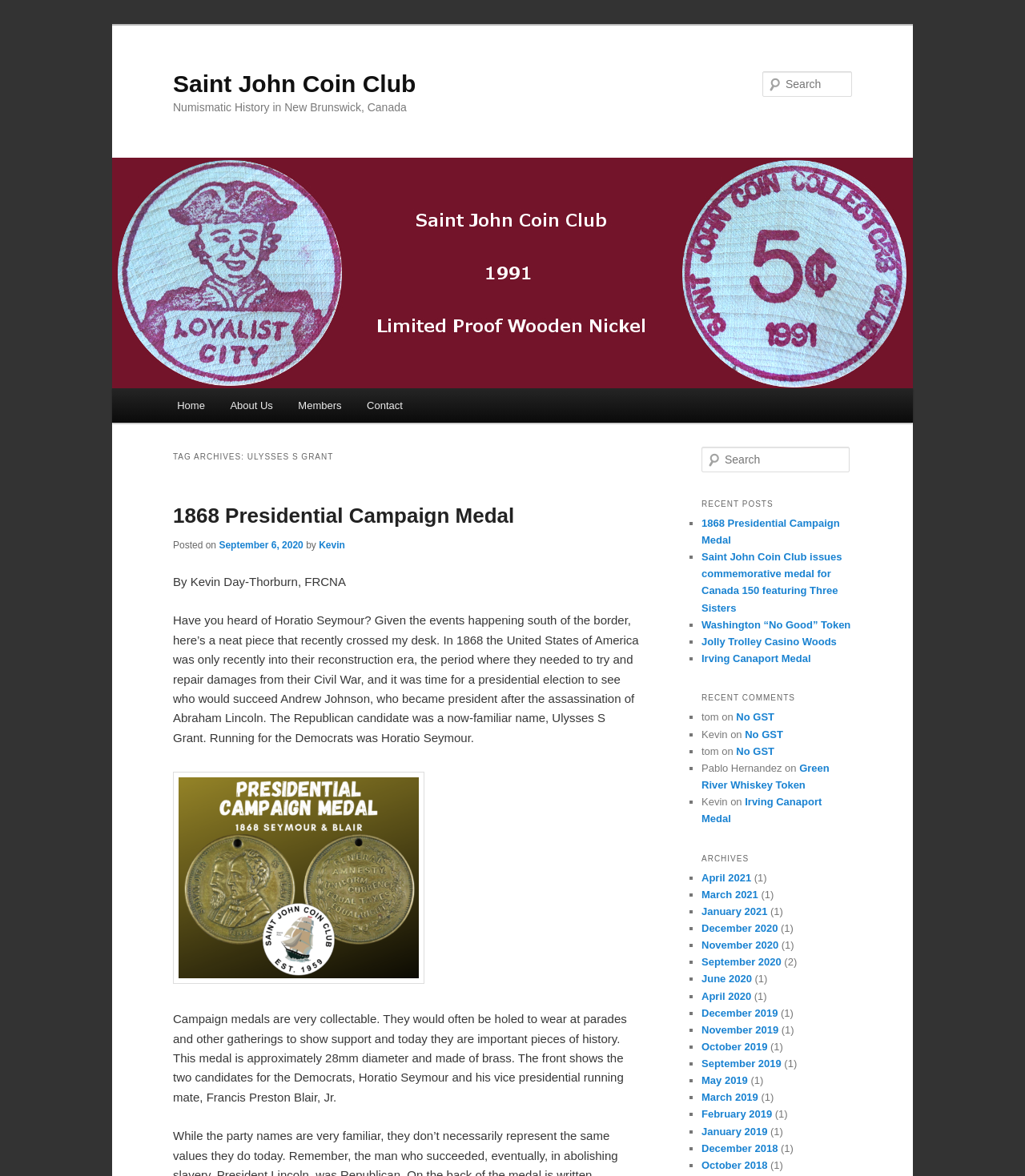Generate a comprehensive description of the contents of the webpage.

The webpage is about the Saint John Coin Club, with a focus on numismatic history in New Brunswick, Canada. At the top, there is a heading with the club's name, followed by a link to the club's homepage. Below this, there is a heading that reads "Numismatic History in New Brunswick, Canada".

On the top right side, there is a search bar with a "Search" label, allowing users to search for specific content on the website. Below the search bar, there is a main menu with links to "Home", "About Us", "Members", and "Contact".

The main content of the webpage is divided into two sections. On the left side, there is a section with a heading "TAG ARCHIVES: ULYSSES S GRANT", which appears to be a blog post or article about Ulysses S Grant. The article is written by Kevin Day-Thorburn, FRCNA, and discusses a 1868 presidential campaign medal featuring Grant. The article includes an image of the medal and provides information about its history and significance.

On the right side, there is a section with several headings, including "RECENT POSTS", "RECENT COMMENTS", and "ARCHIVES". The "RECENT POSTS" section lists several links to recent articles or blog posts, including "1868 Presidential Campaign Medal", "Saint John Coin Club issues commemorative medal for Canada 150 featuring Three Sisters", and others. The "RECENT COMMENTS" section lists several comments from users, including "tom", "Kevin", and "Pablo Hernandez", with links to the articles they commented on. The "ARCHIVES" section lists links to archived articles or blog posts from previous months, including April 2021, March 2021, and others.

Overall, the webpage appears to be a blog or website dedicated to numismatic history and the Saint John Coin Club, with a focus on sharing knowledge and information about coins, medals, and other numismatic items.